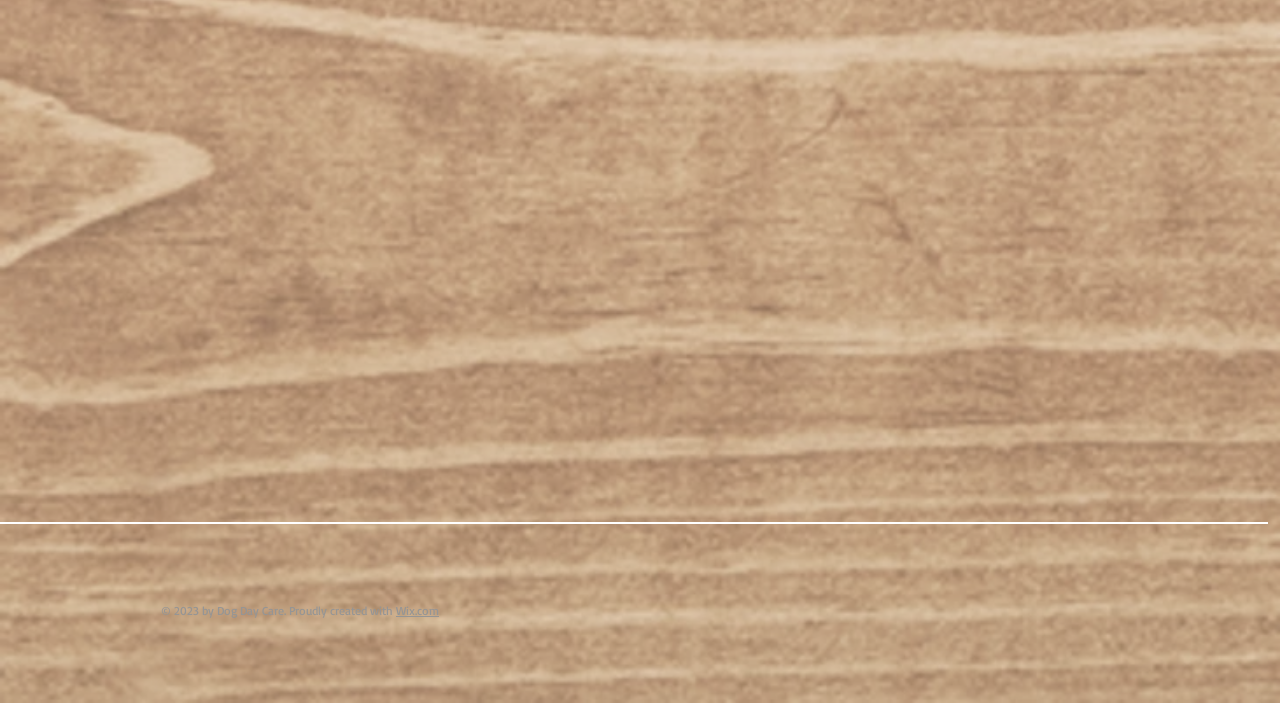By analyzing the image, answer the following question with a detailed response: What is the name of the organization?

The name of the organization is mentioned at the bottom of the webpage, stating '© 2023 by Dog Day Care', indicating that the website belongs to the Dog Day Care organization.